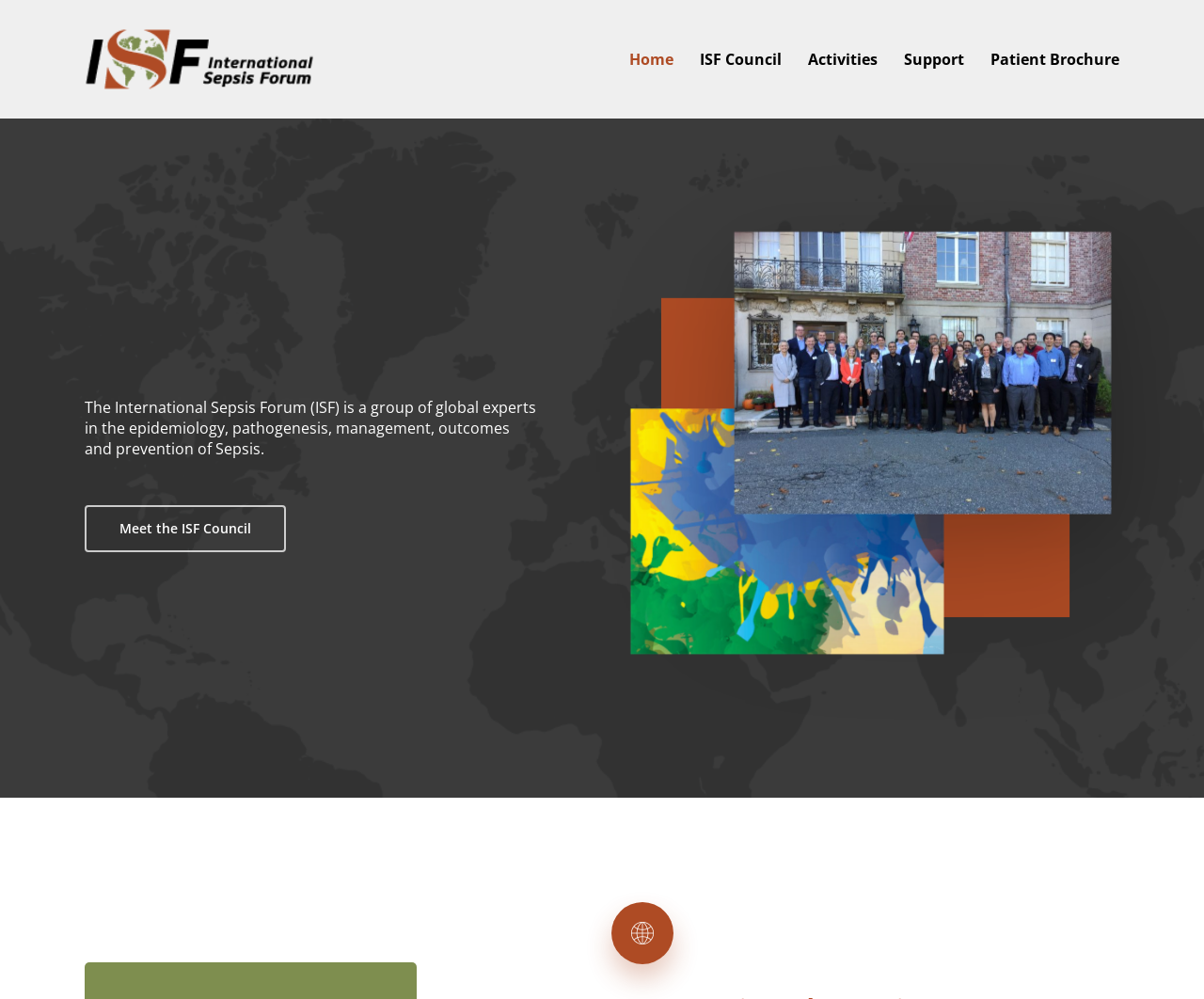Describe all the visual and textual components of the webpage comprehensively.

The webpage is about the International Sepsis Forum (ISF). At the top left, there is a logo of the ISF, which is also a link to the homepage. Below the logo, there is a navigation menu with five links: Home, ISF Council, Activities, Support, and Patient Brochure, arranged horizontally from left to right.

On the main content area, there is a heading "What is the ISF?" followed by a paragraph of text that describes the ISF as a group of global experts in the field of sepsis. Below this text, there is a link to "Meet the ISF Council". 

To the right of the text, there are two images: an abstract blob and a group photo of the ISF members. The abstract blob image is positioned above the group photo.